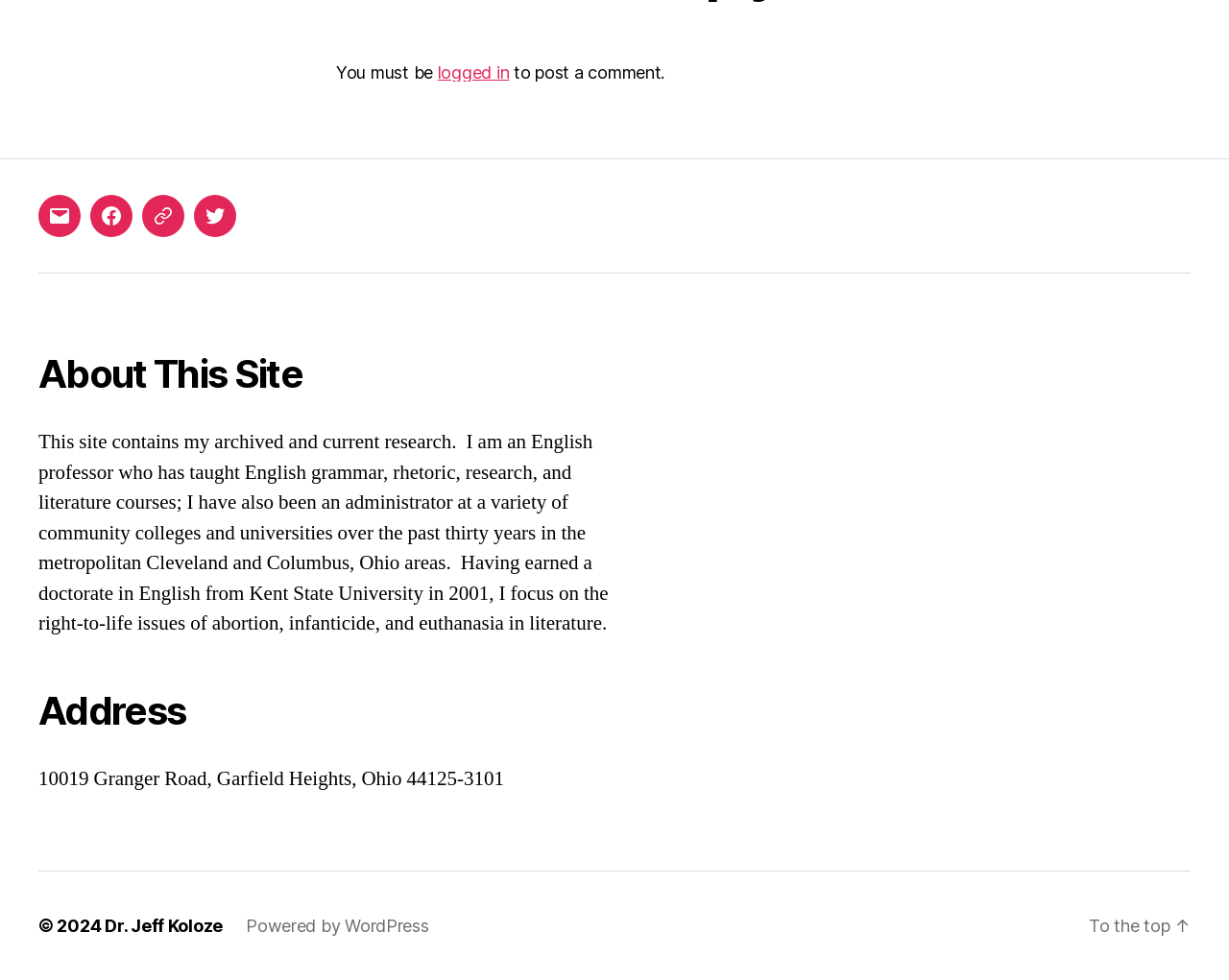Using the description: "Dr. Jeff Koloze", identify the bounding box of the corresponding UI element in the screenshot.

[0.085, 0.935, 0.181, 0.955]